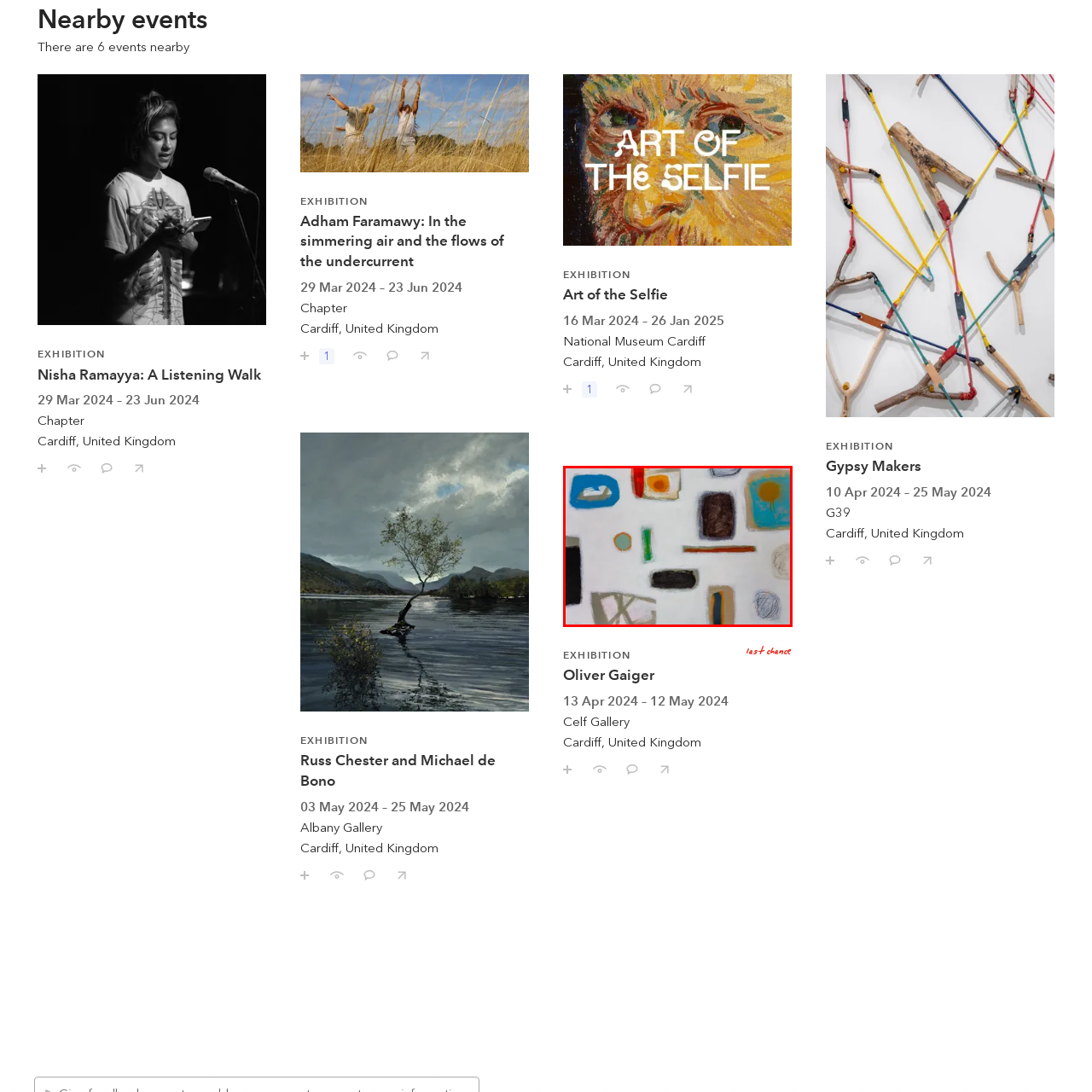Check the image highlighted by the red rectangle and provide a single word or phrase for the question:
What is the primary focus of the exhibition 'last chance Oliver Gaiger'?

Relationship between shape, color, and emotional response